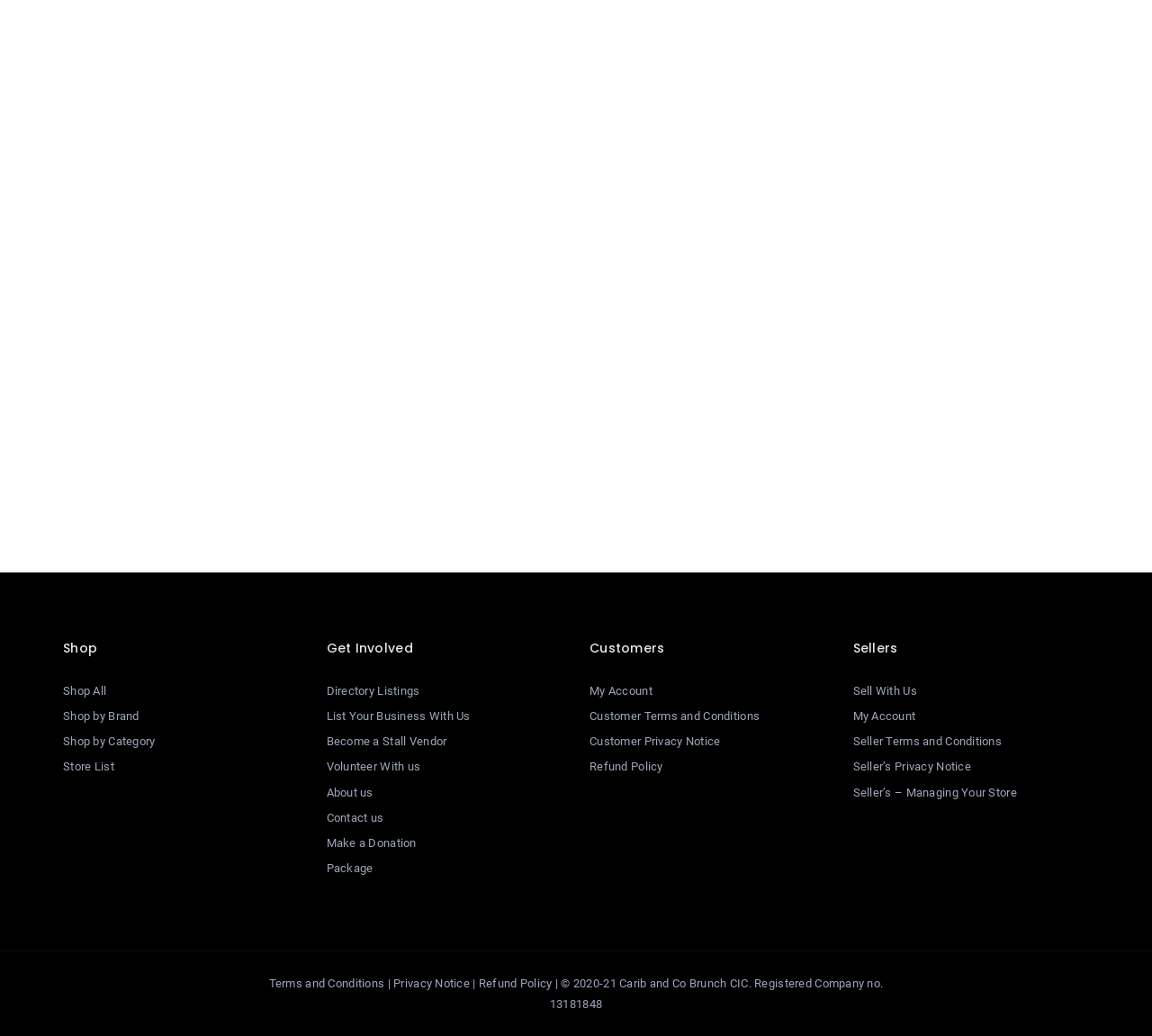Using the element description: "Camping", determine the bounding box coordinates for the specified UI element. The coordinates should be four float numbers between 0 and 1, [left, top, right, bottom].

None